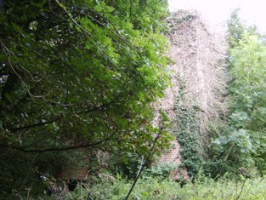Respond to the following query with just one word or a short phrase: 
What is the significance of this location?

Historically significant